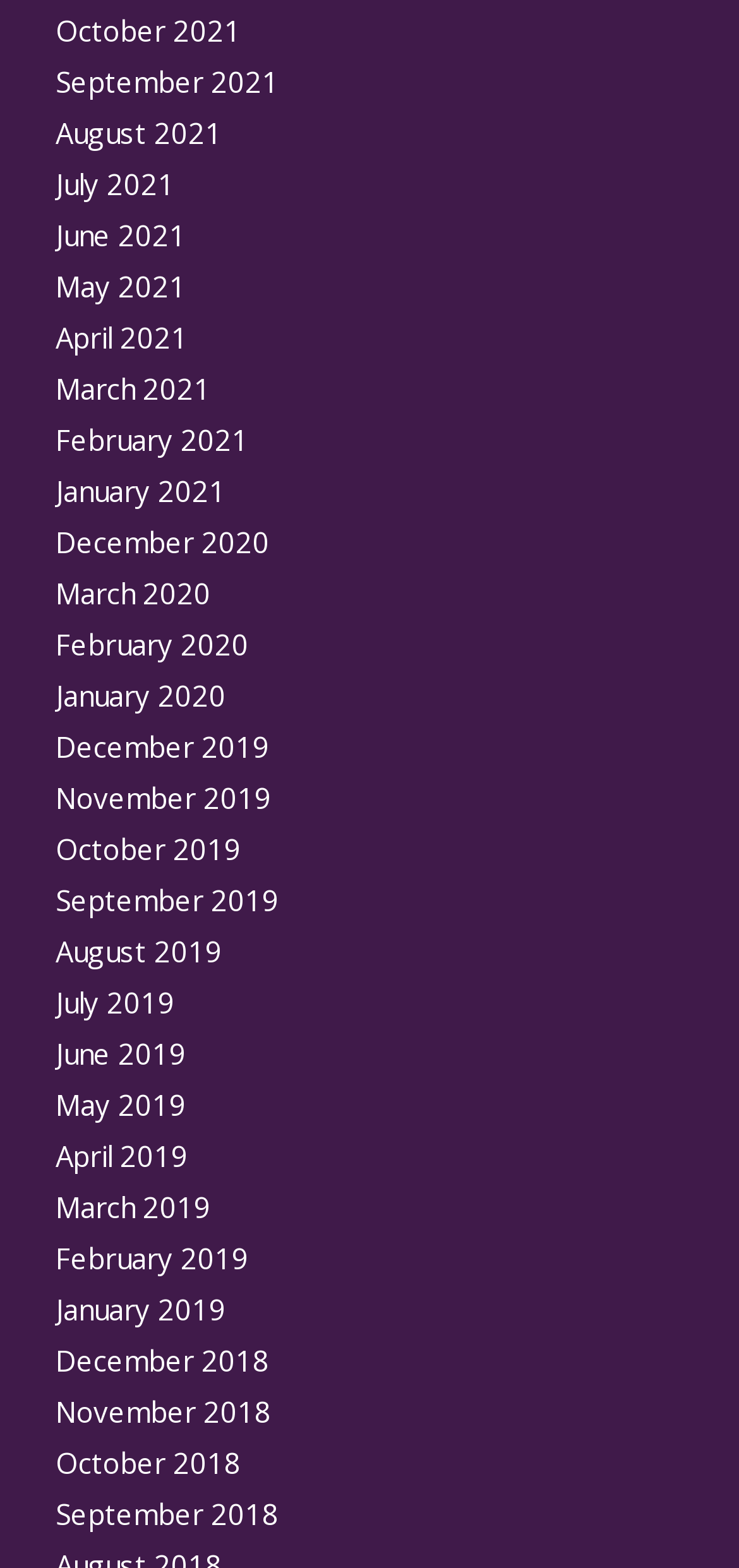Determine the bounding box coordinates of the section to be clicked to follow the instruction: "check August 2021". The coordinates should be given as four float numbers between 0 and 1, formatted as [left, top, right, bottom].

[0.075, 0.072, 0.301, 0.097]